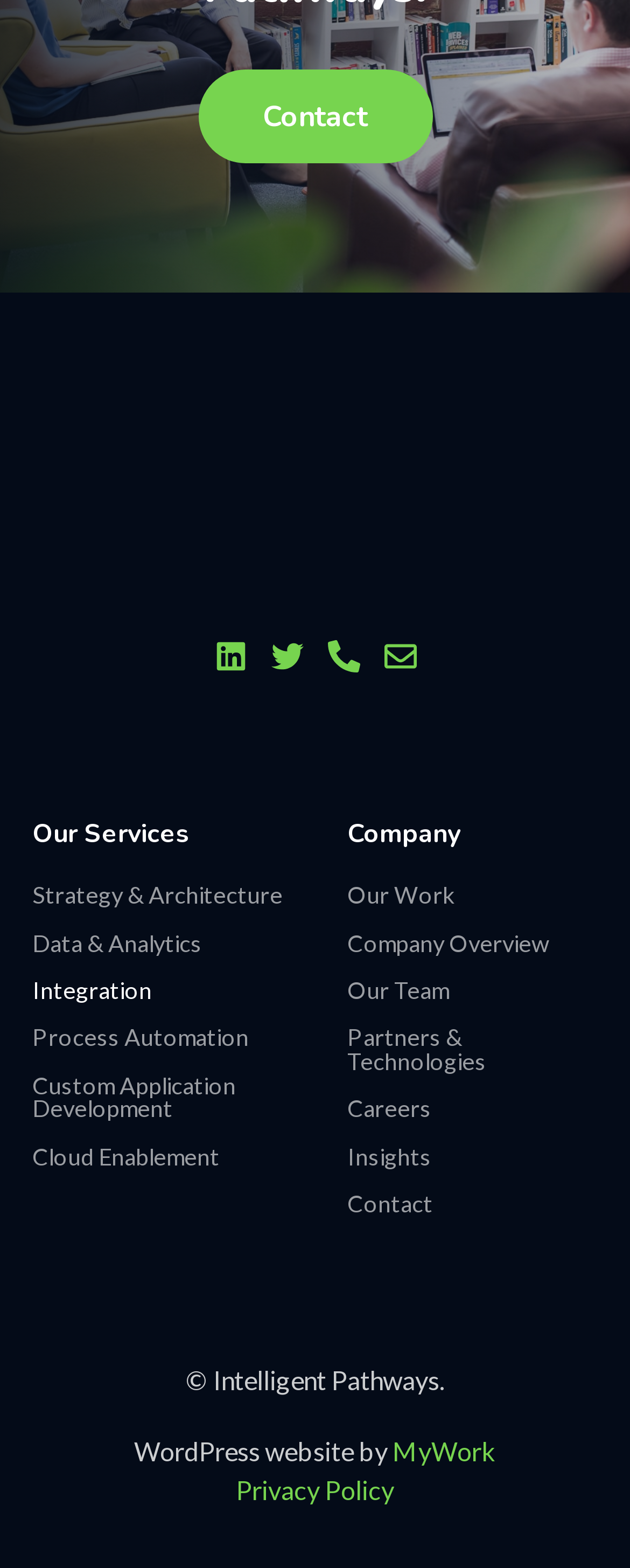Using a single word or phrase, answer the following question: 
What is the copyright information at the bottom of the page?

Intelligent Pathways